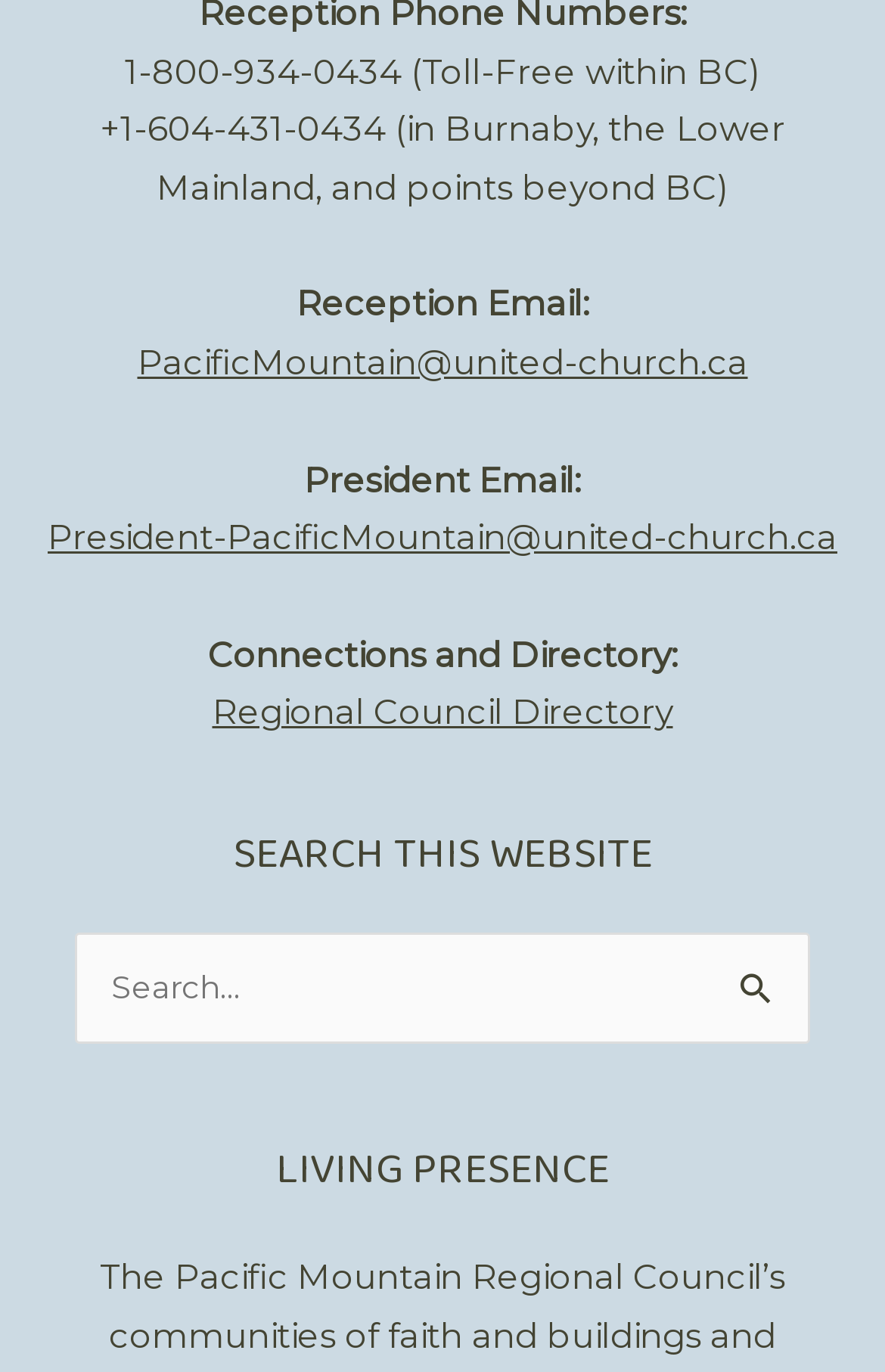How many links are there on the webpage?
Use the screenshot to answer the question with a single word or phrase.

3